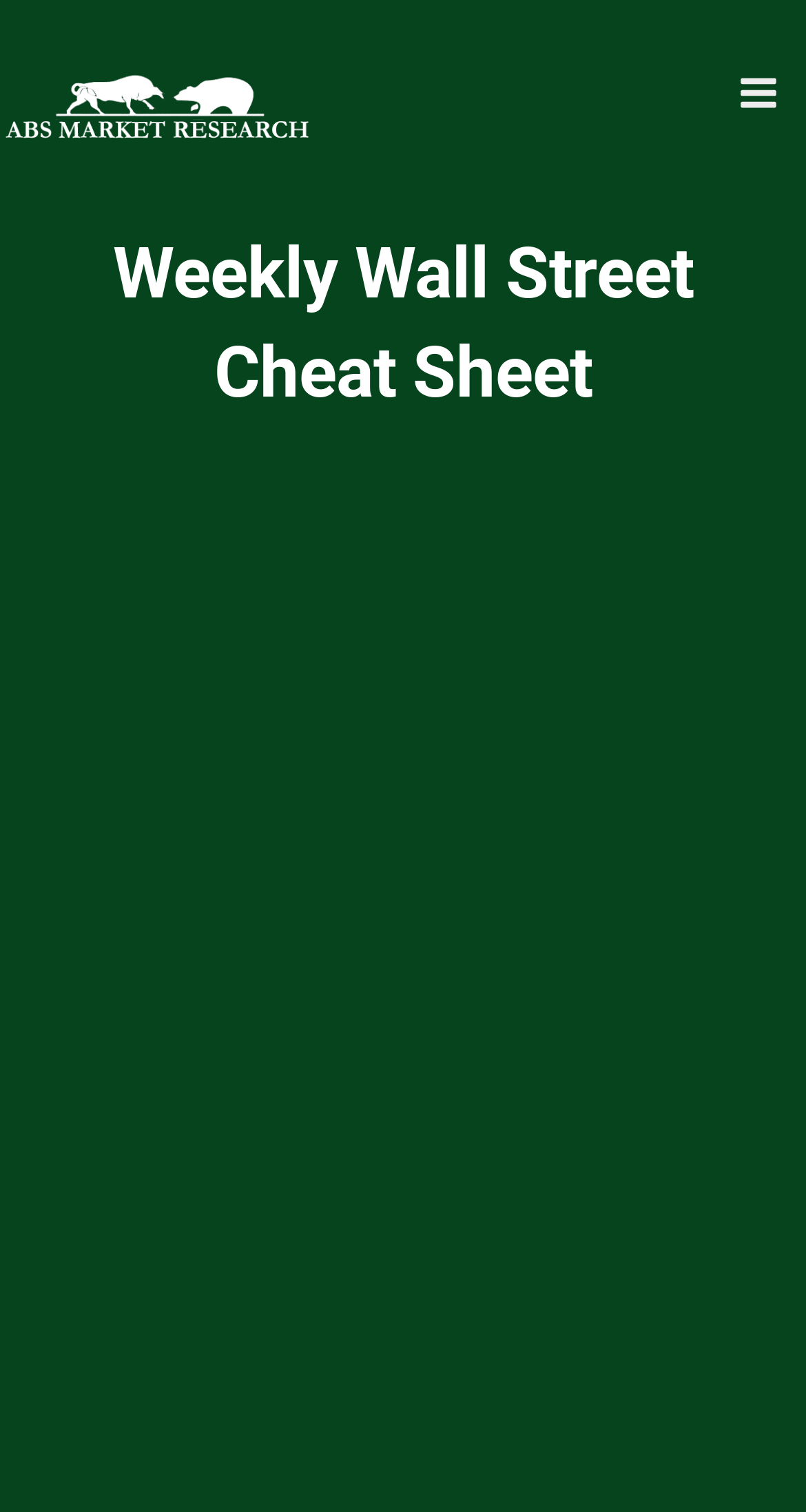Give a short answer to this question using one word or a phrase:
What is the main topic of the webpage?

Weekly Wall Street Cheat Sheet